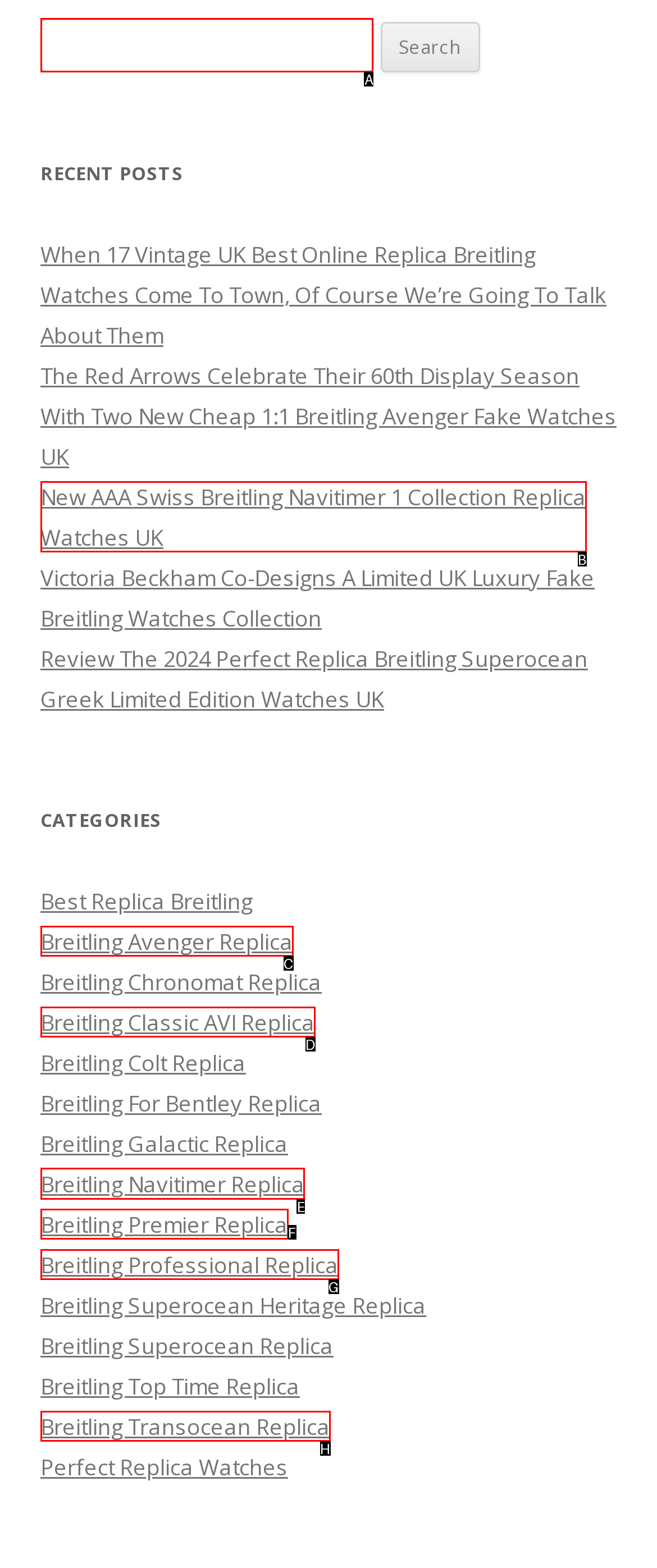To achieve the task: Browse Breitling Navitimer Replica category, which HTML element do you need to click?
Respond with the letter of the correct option from the given choices.

E